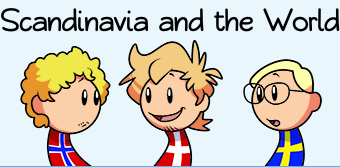Answer the following inquiry with a single word or phrase:
How many characters are in the image?

Three